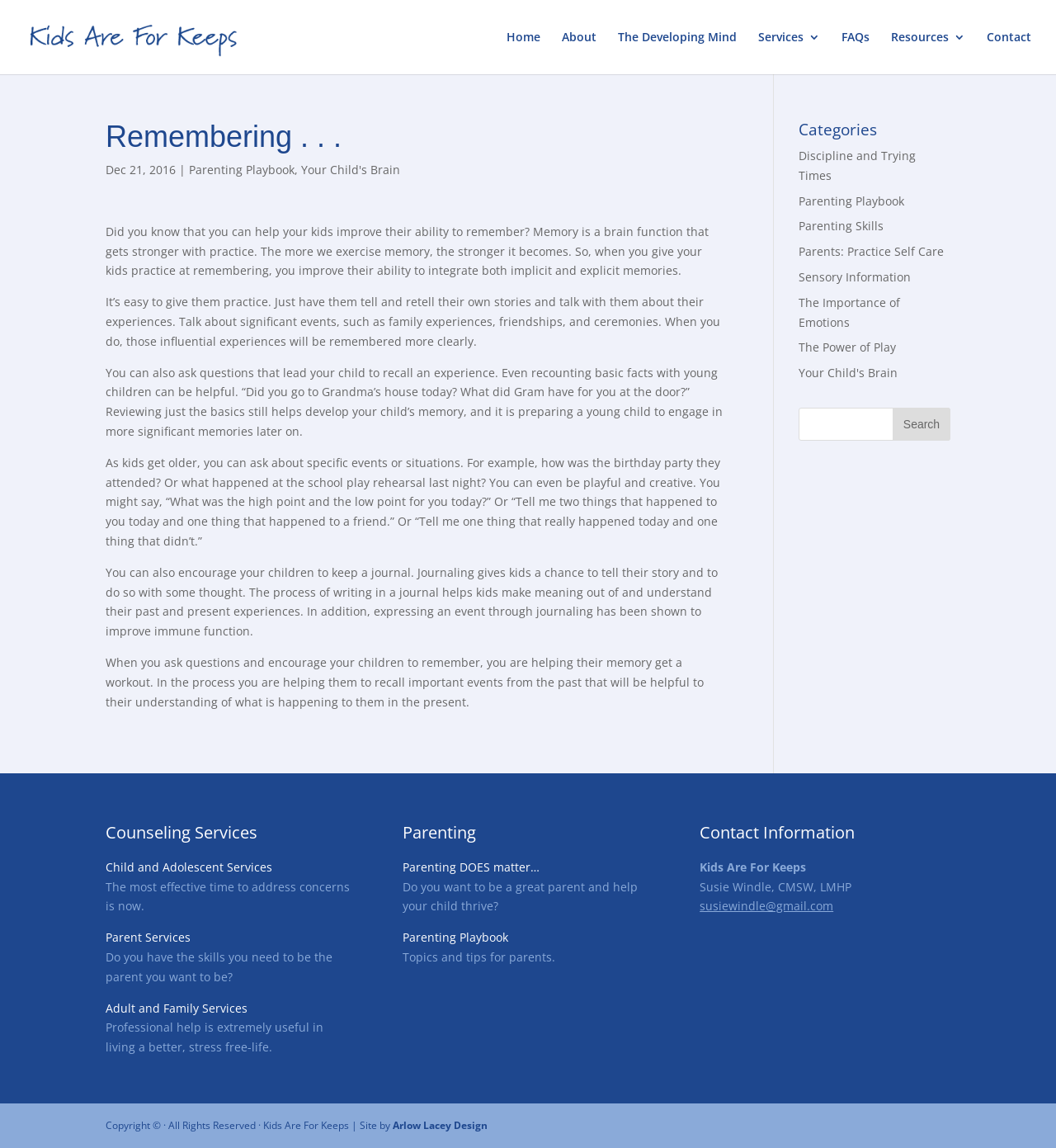Determine the bounding box coordinates for the UI element with the following description: "Your Child's Brain". The coordinates should be four float numbers between 0 and 1, represented as [left, top, right, bottom].

[0.285, 0.141, 0.379, 0.155]